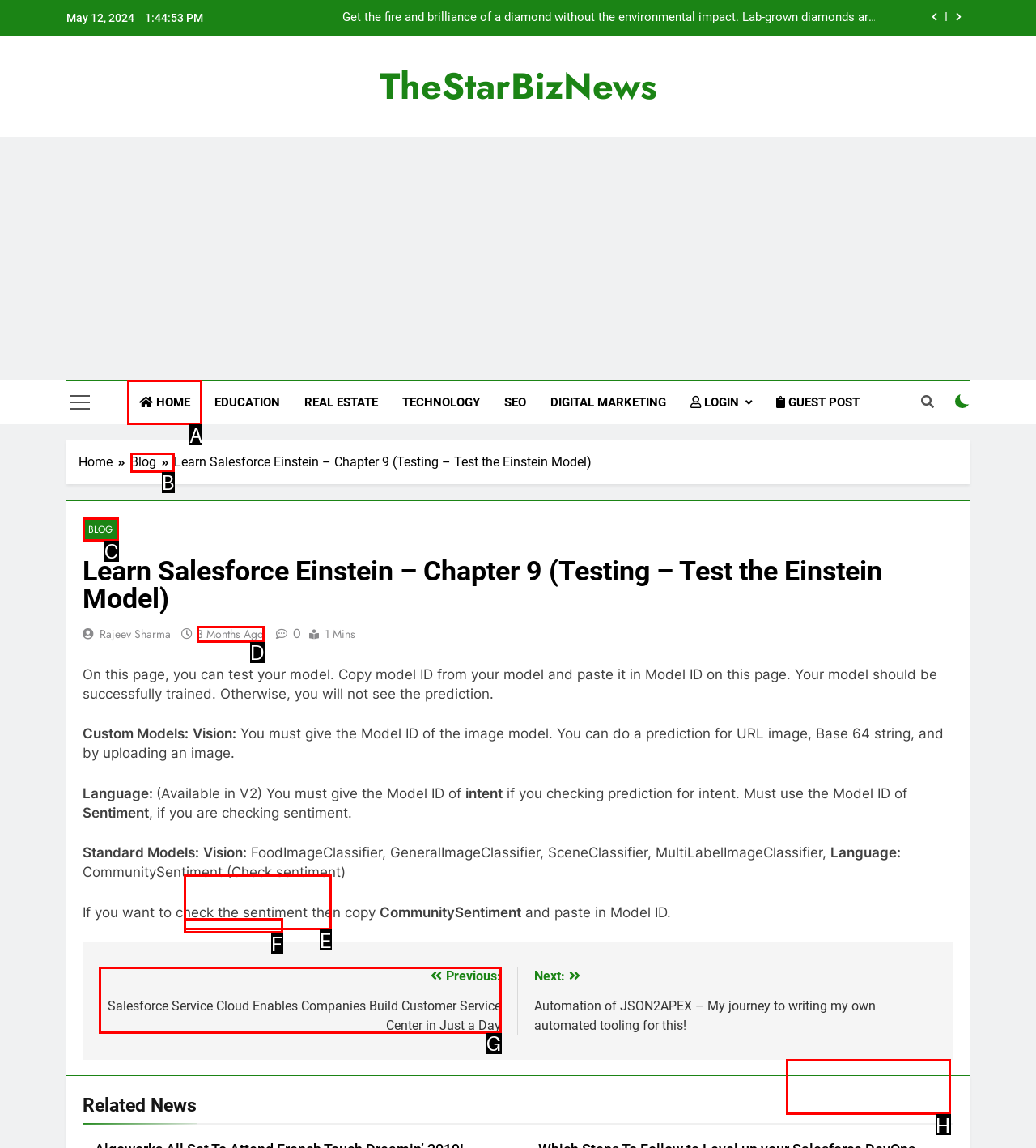Indicate which red-bounded element should be clicked to perform the task: Go to the home page Answer with the letter of the correct option.

A